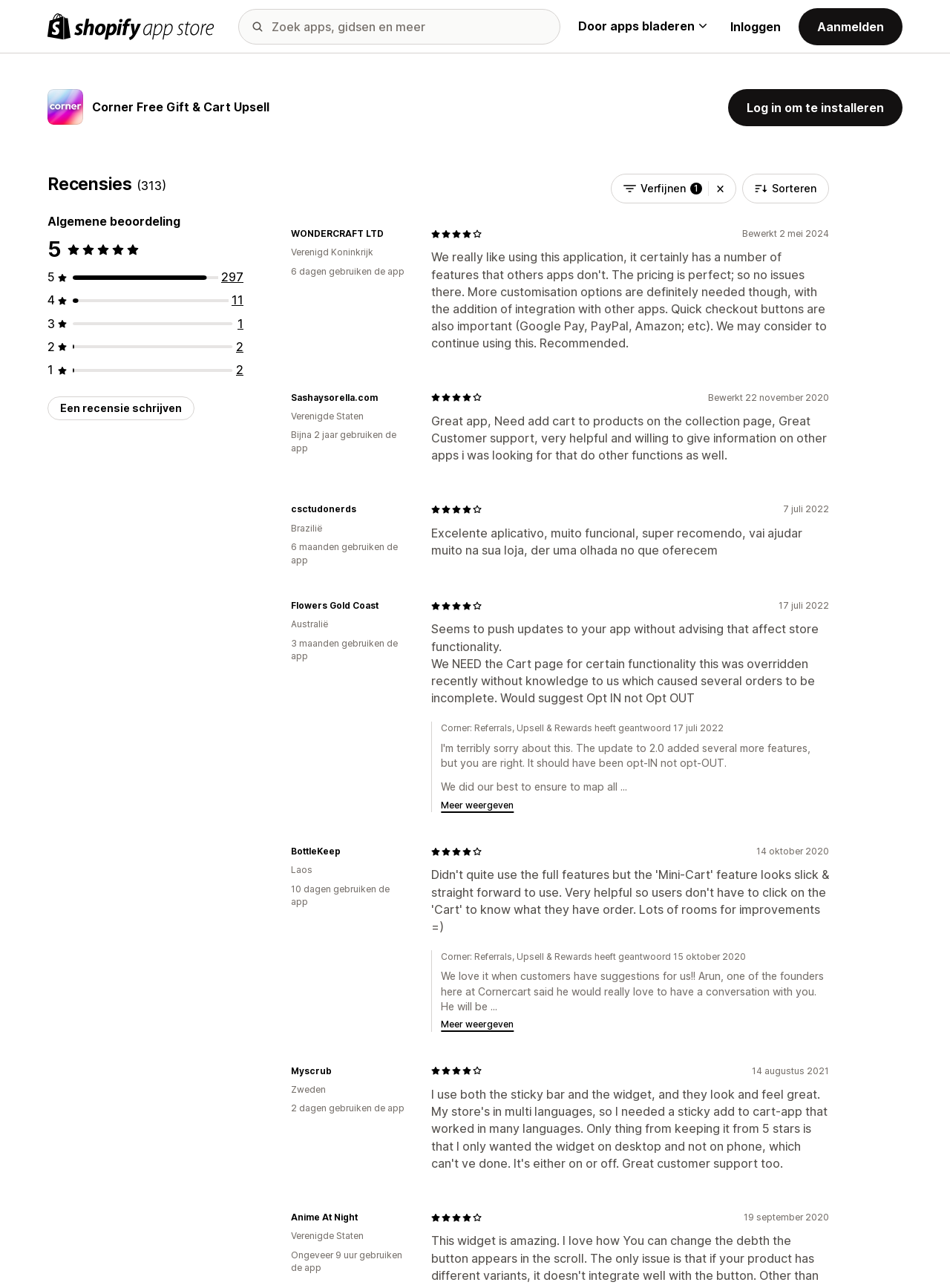Analyze the image and deliver a detailed answer to the question: What is the name of the company that developed the app?

I determined the answer by looking at the text 'WONDERCRAFT LTD' which is mentioned as the developer of the app.